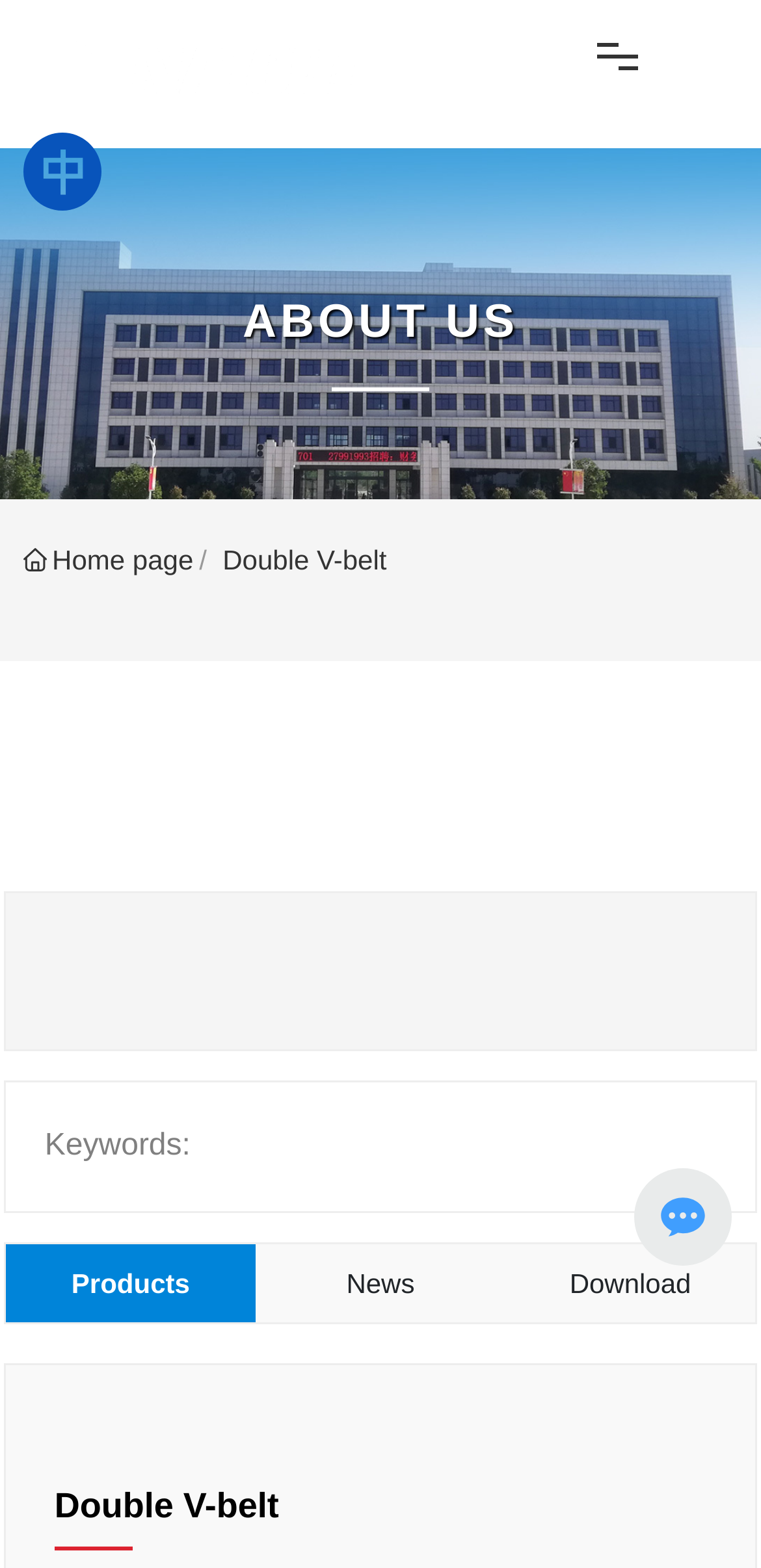Can you find the bounding box coordinates for the element to click on to achieve the instruction: "contact us"?

[0.038, 0.438, 0.962, 0.512]